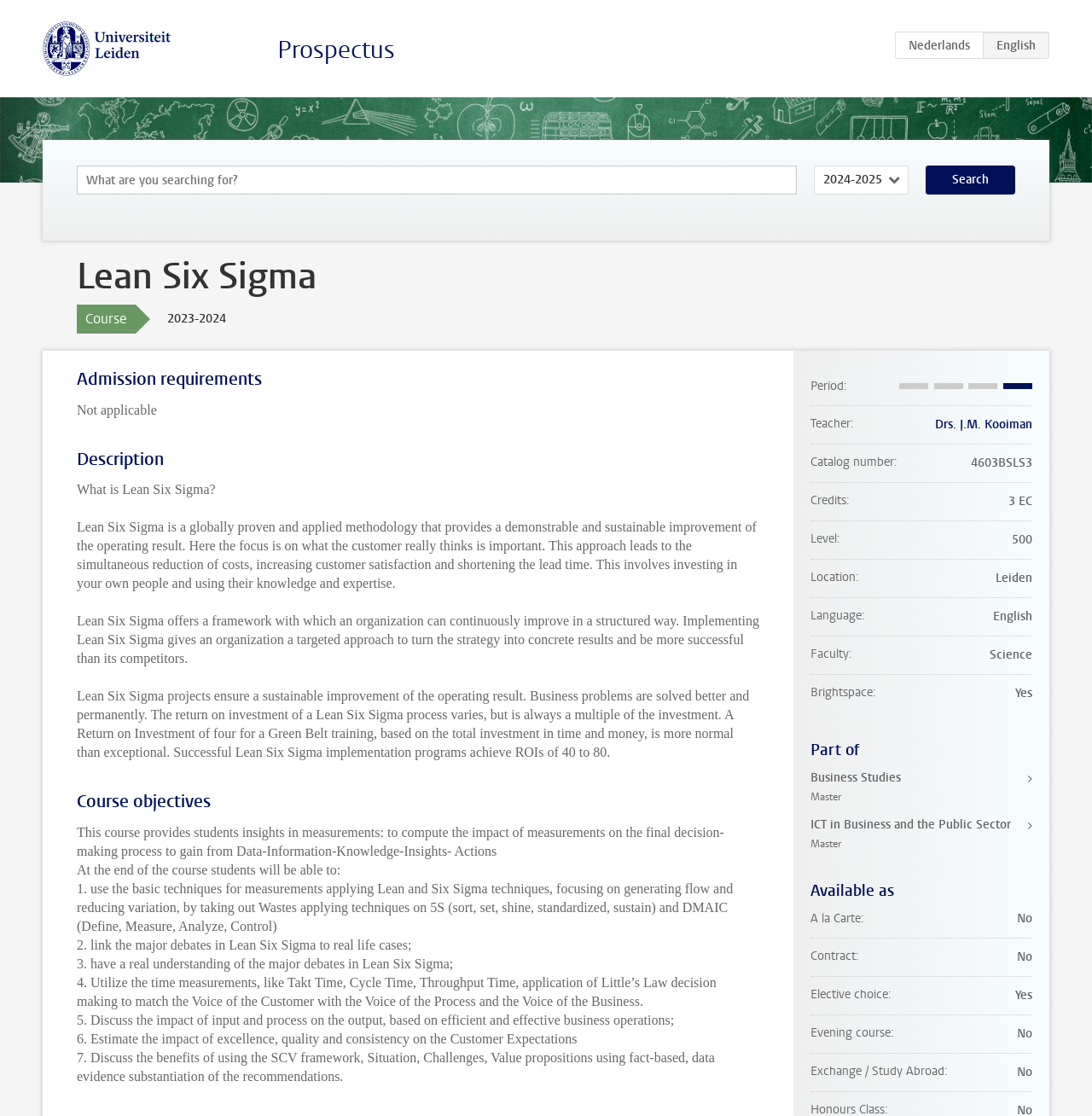Please determine the bounding box of the UI element that matches this description: Drs. J.M. Kooiman. The coordinates should be given as (top-left x, top-left y, bottom-right x, bottom-right y), with all values between 0 and 1.

[0.856, 0.373, 0.945, 0.388]